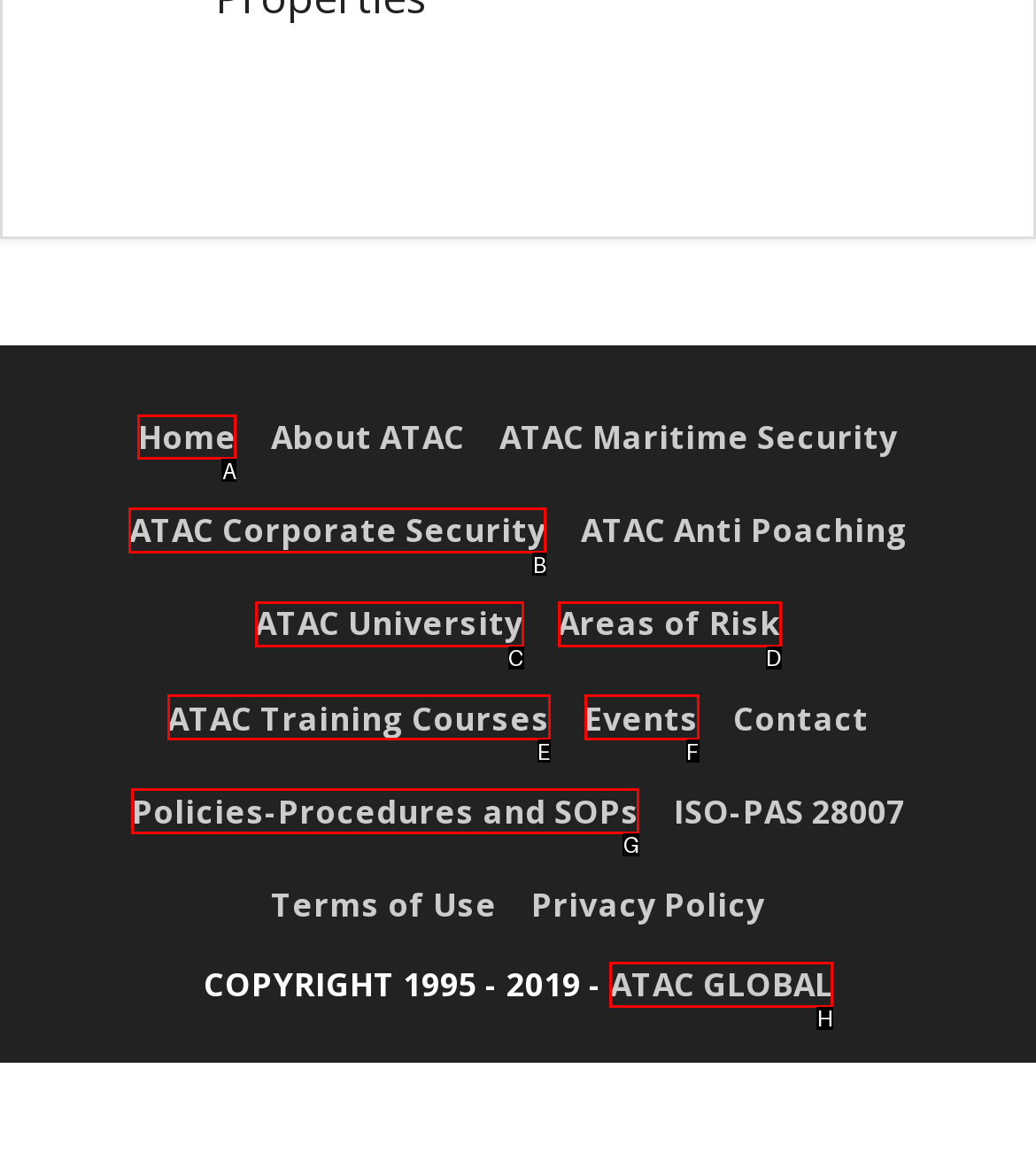Which UI element should you click on to achieve the following task: go to home page? Provide the letter of the correct option.

A